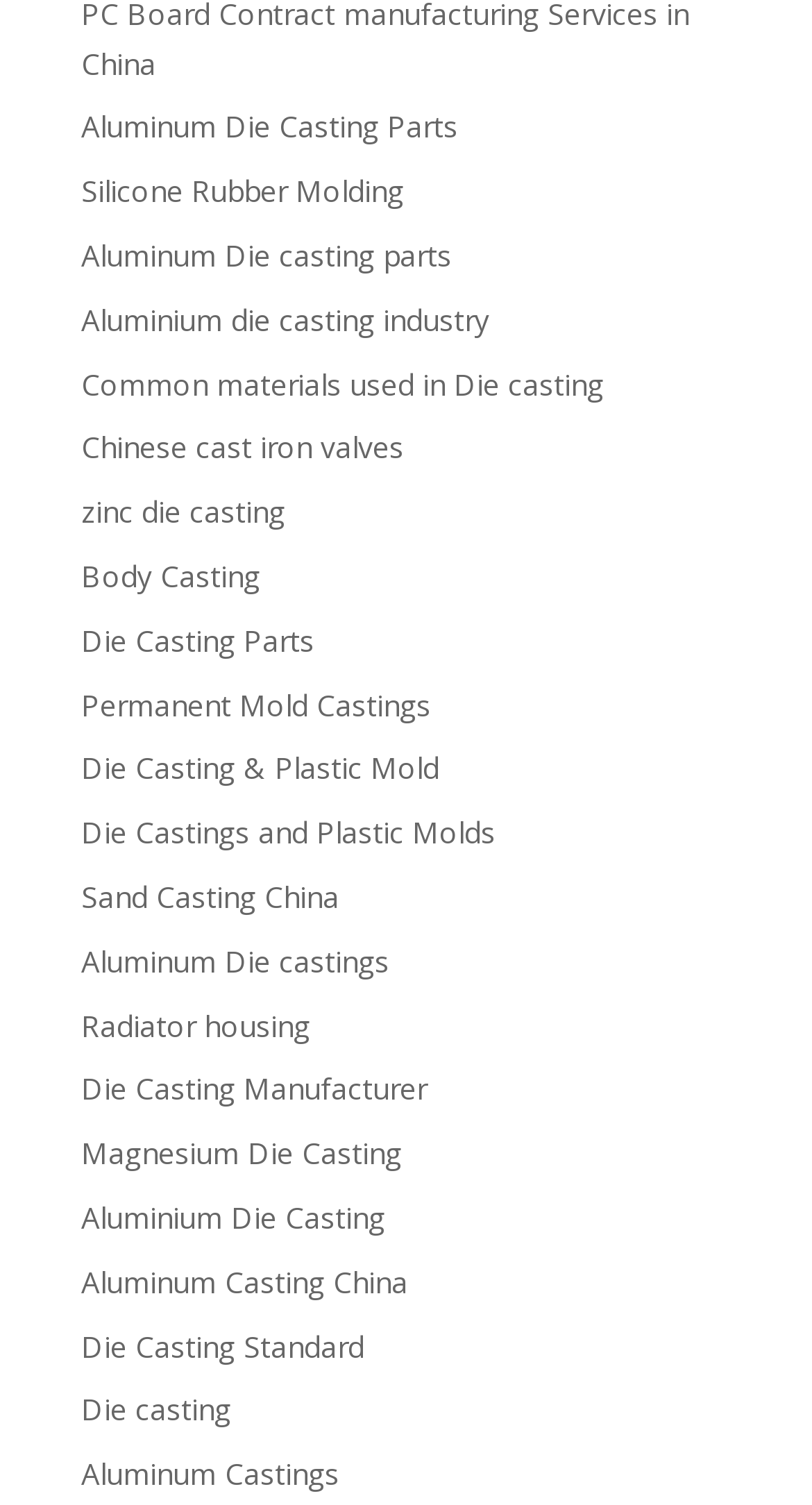Find the bounding box coordinates for the element that must be clicked to complete the instruction: "Explore Die Casting Parts". The coordinates should be four float numbers between 0 and 1, indicated as [left, top, right, bottom].

[0.1, 0.412, 0.387, 0.438]